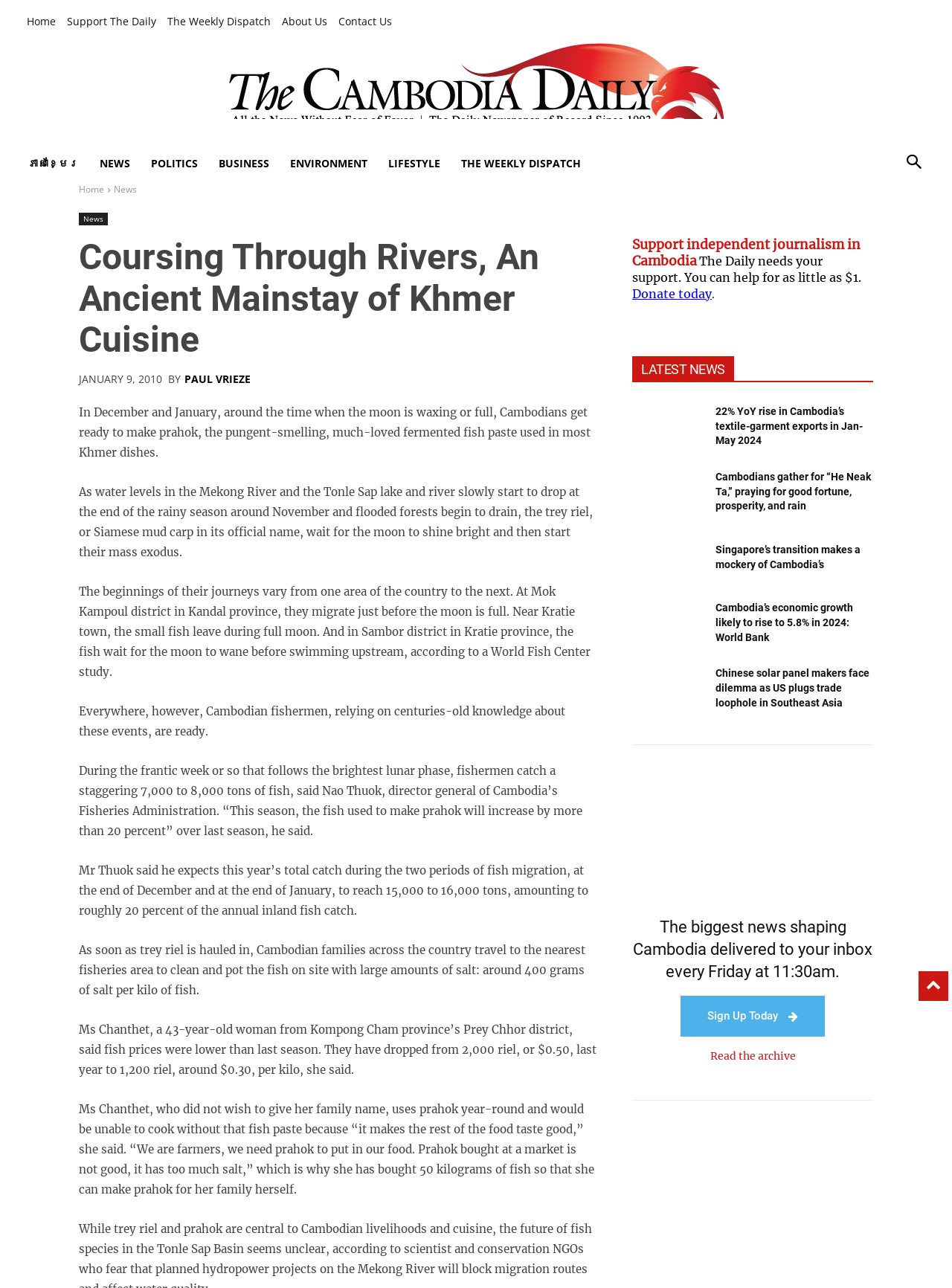Construct a comprehensive description capturing every detail on the webpage.

This webpage is an article from The Cambodia Daily, titled "Coursing Through Rivers, An Ancient Mainstay of Khmer Cuisine". At the top of the page, there is a navigation menu with links to "Home", "Support The Daily", "The Weekly Dispatch", "About Us", and "Contact Us". Below this menu, there is a logo of The Cambodia Daily, accompanied by a link to the website's homepage.

On the left side of the page, there is a sidebar with links to various sections of the website, including "NEWS", "POLITICS", "BUSINESS", "ENVIRONMENT", and "LIFESTYLE". Below these links, there is a section titled "THE WEEKLY DISPATCH" with links to related articles.

The main content of the article is divided into several paragraphs, describing the traditional Cambodian practice of making prahok, a fermented fish paste, during the waxing or full moon in December and January. The article explains the process of catching and preparing the fish, as well as the importance of prahok in Khmer cuisine.

Below the main article, there is a section titled "LATEST NEWS" with links to several recent news articles. Each article is represented by a heading and a brief summary.

On the right side of the page, there is a call-to-action to support independent journalism in Cambodia, with a link to donate. Below this, there is a section promoting the website's newsletter, with a link to sign up.

At the very bottom of the page, there is a link to read the archive and a button to close the page.